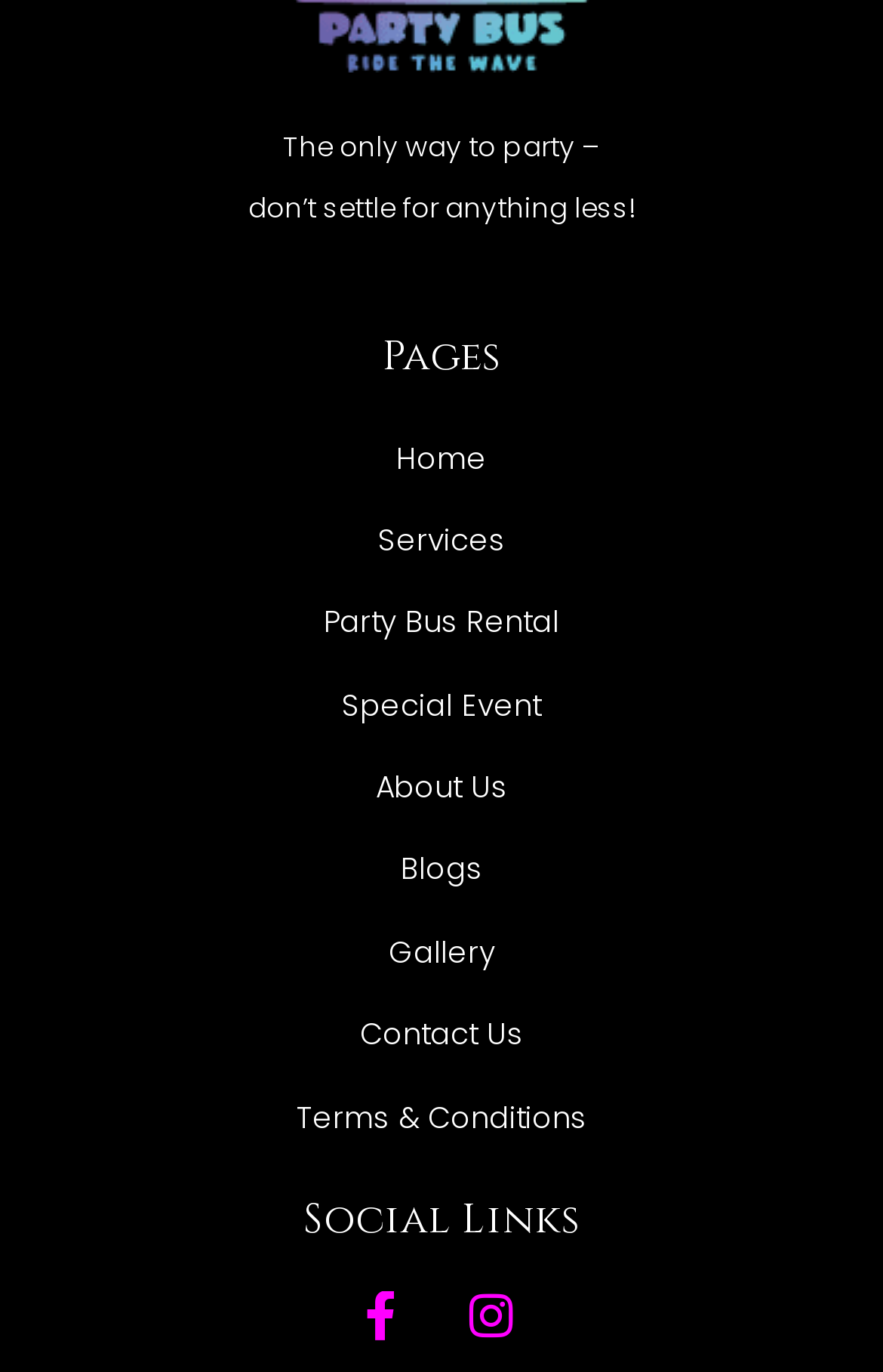Locate the bounding box coordinates of the element that should be clicked to fulfill the instruction: "visit facebook page".

[0.396, 0.942, 0.479, 0.978]